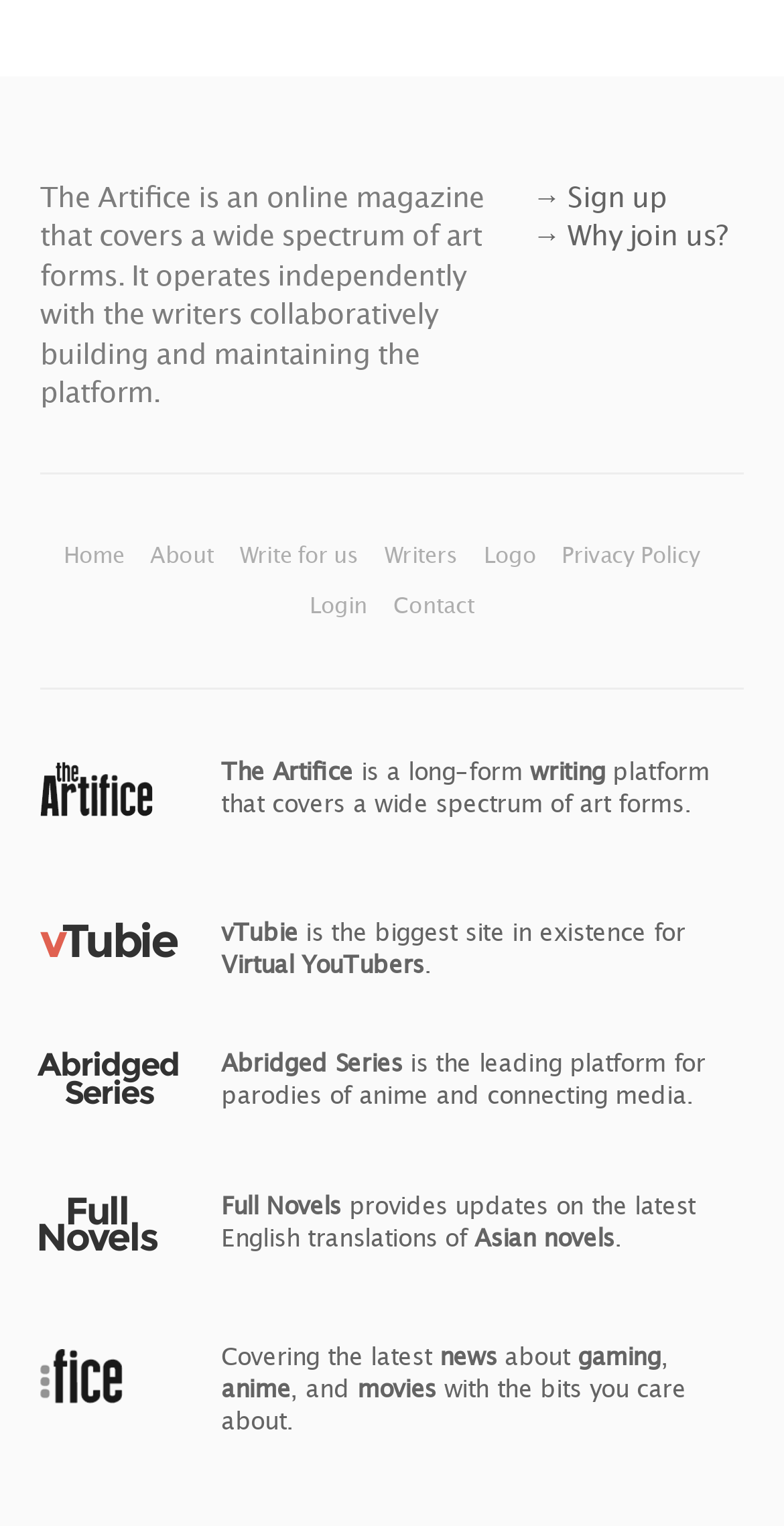Pinpoint the bounding box coordinates of the clickable area necessary to execute the following instruction: "Contact us". The coordinates should be given as four float numbers between 0 and 1, namely [left, top, right, bottom].

[0.502, 0.388, 0.605, 0.405]